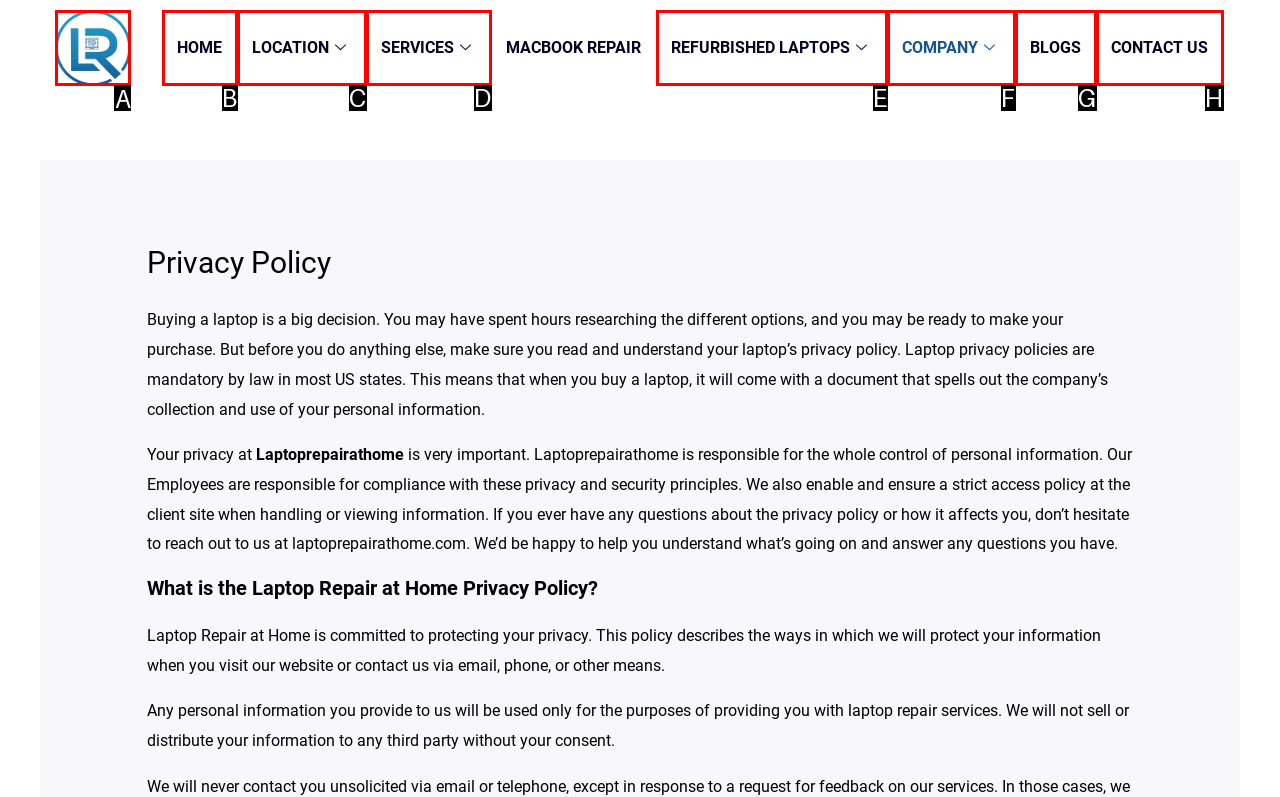Determine the HTML element that aligns with the description: Services
Answer by stating the letter of the appropriate option from the available choices.

D